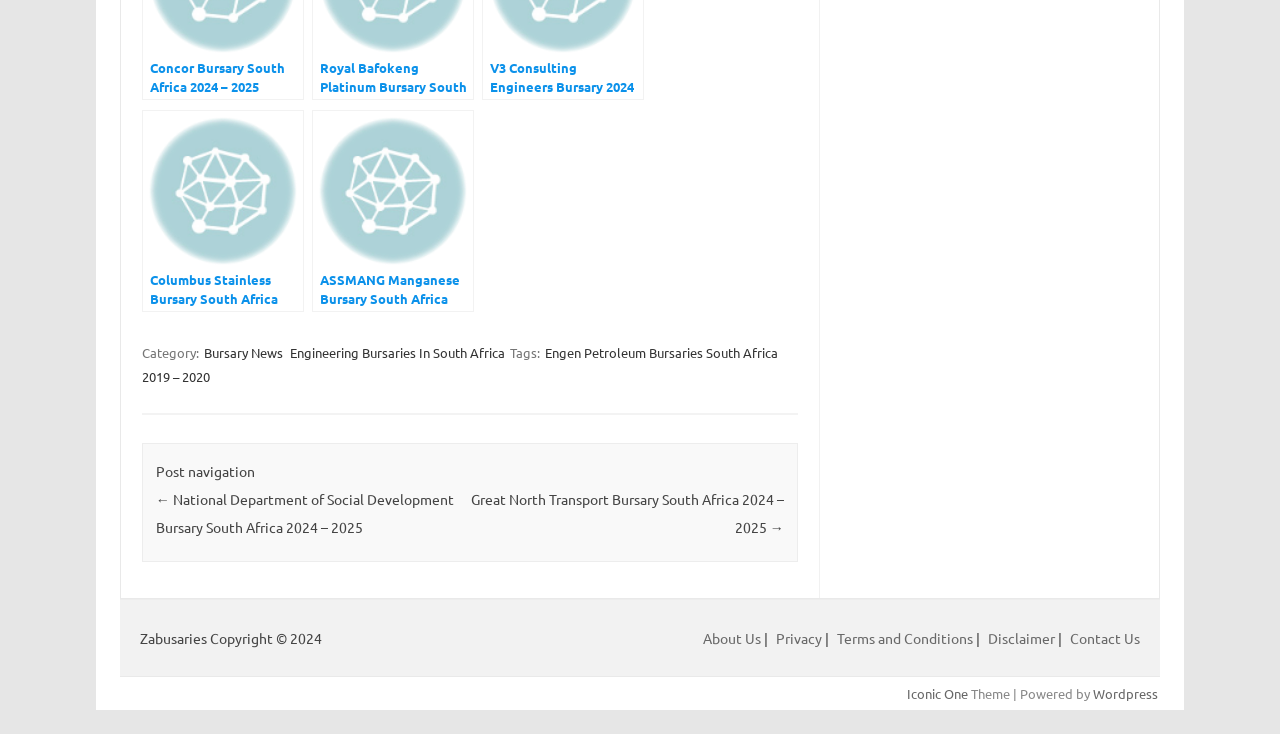Answer the question with a brief word or phrase:
What is the theme of the website?

Iconic One